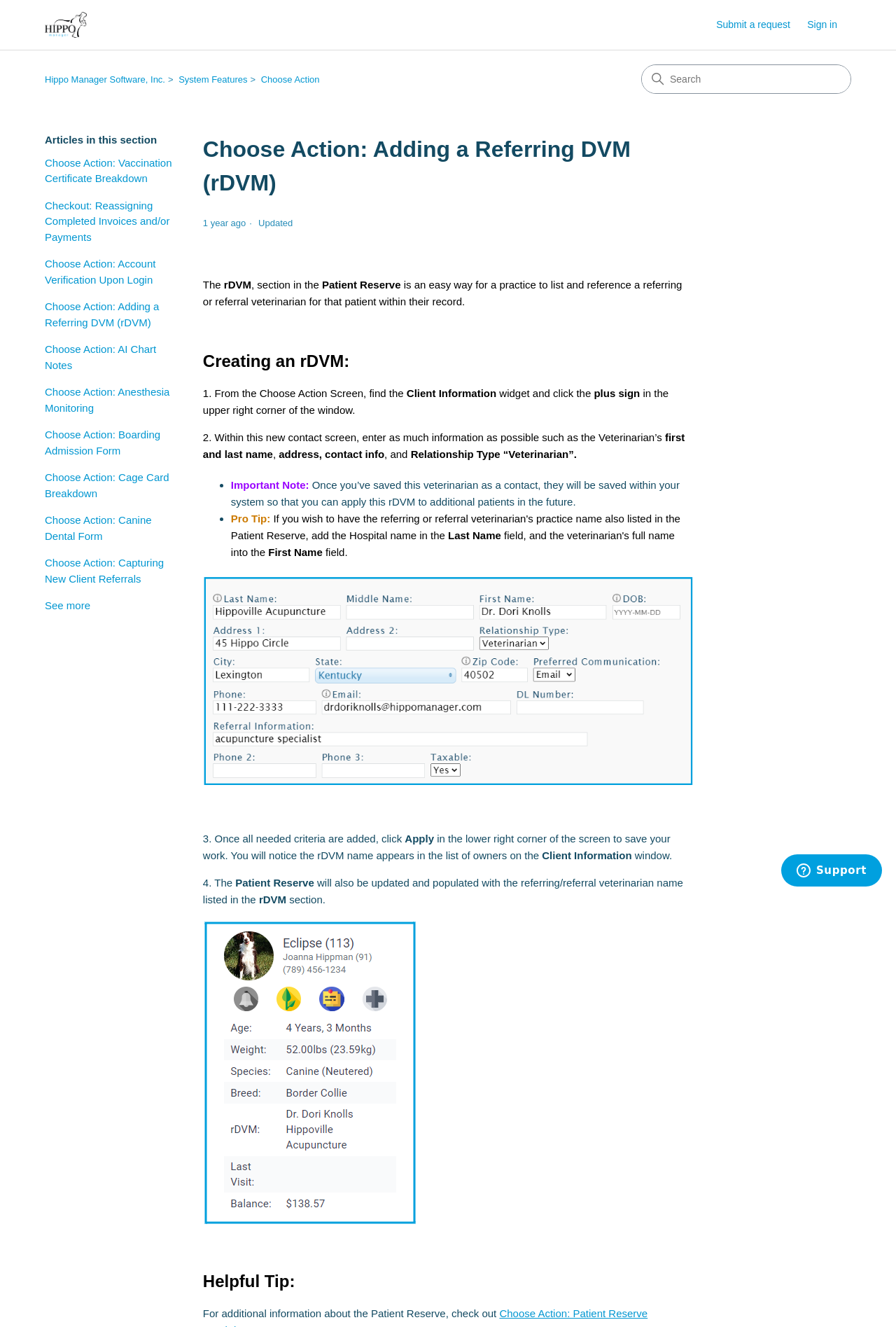Highlight the bounding box coordinates of the element you need to click to perform the following instruction: "Sign in."

[0.901, 0.013, 0.95, 0.024]